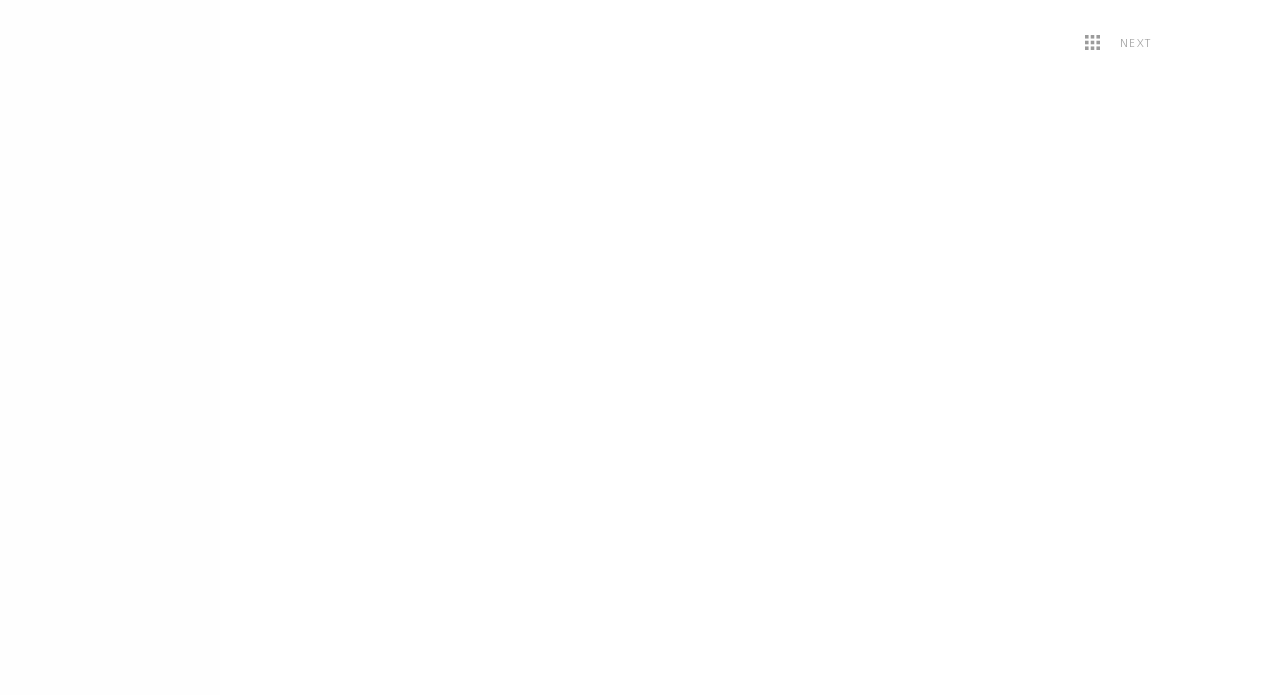Please examine the image and provide a detailed answer to the question: What is the theme of the webpage?

The theme of the webpage is related to lighting systems, as indicated by the heading 'SWITCH ON A NEW ERA IN THE WORLD OF LIGHTING SYSTEMS' and the text that mentions 'Stop to large construction sites, to escavations and to the use of concrete. Choose Atlantech'.